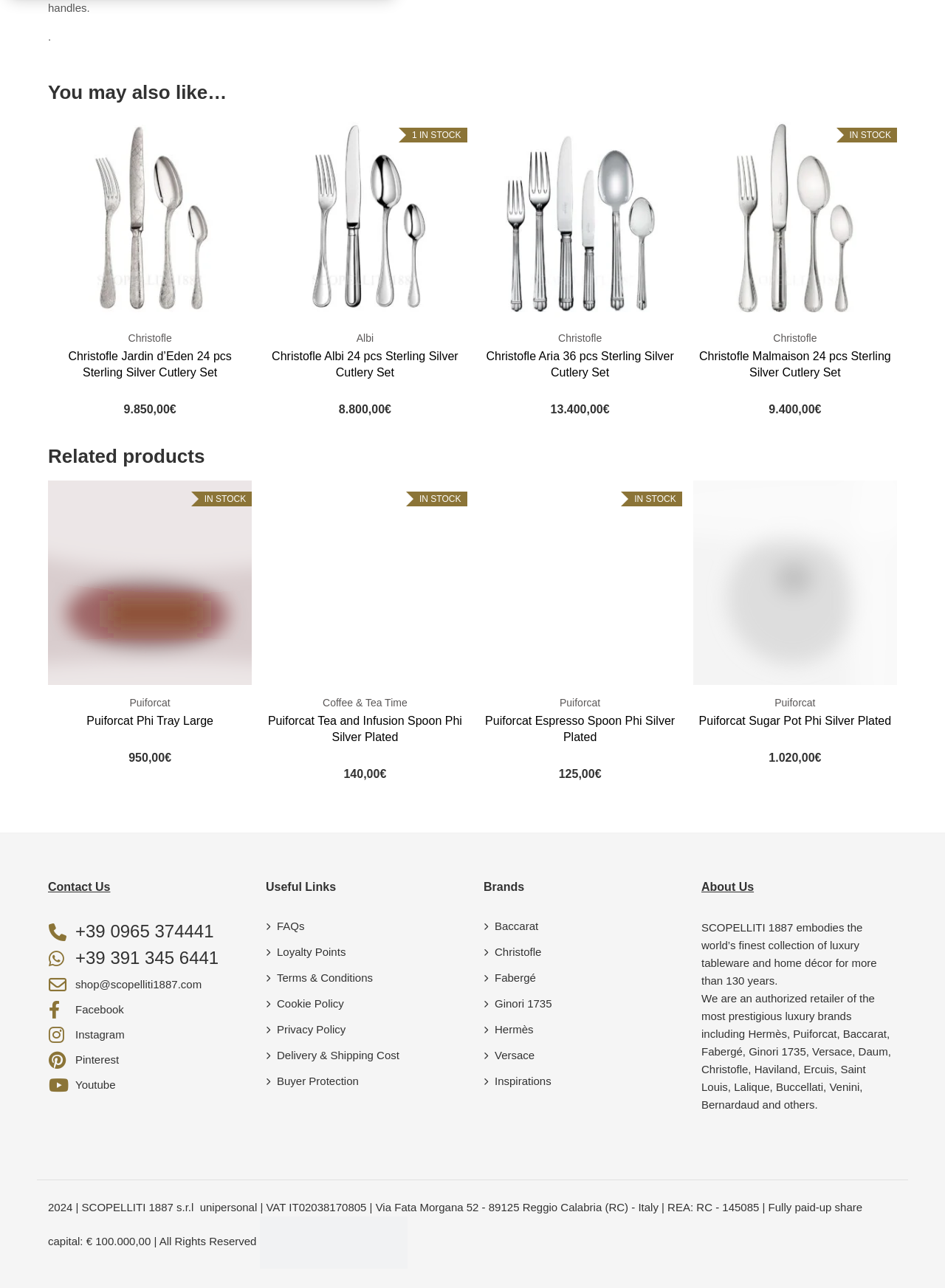Determine the bounding box coordinates of the section I need to click to execute the following instruction: "Click on 'Add to cart: “Christofle Jardin d'Eden 24 pcs Sterling Silver Cutlery Set”'". Provide the coordinates as four float numbers between 0 and 1, i.e., [left, top, right, bottom].

[0.141, 0.229, 0.176, 0.255]